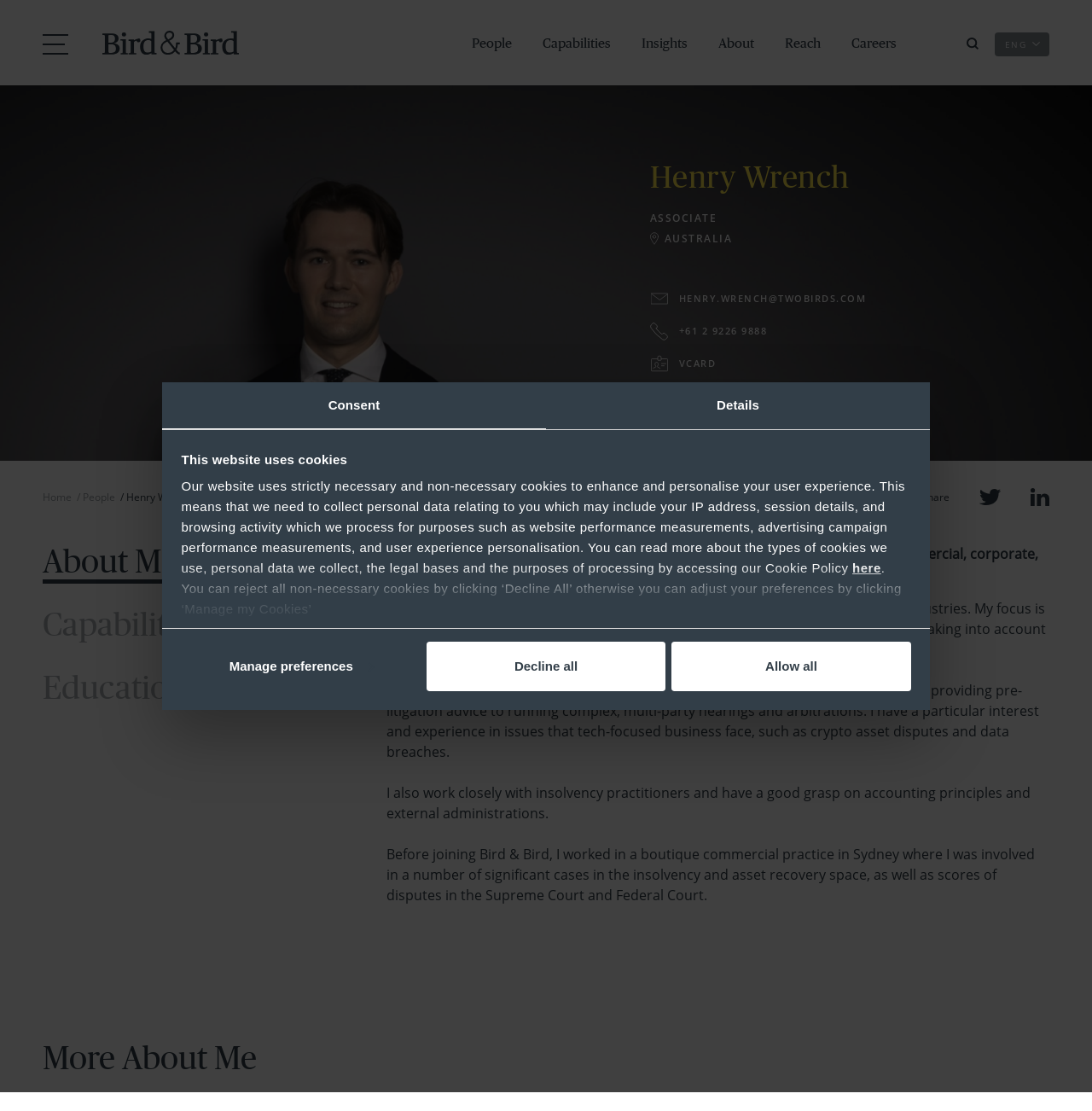Could you locate the bounding box coordinates for the section that should be clicked to accomplish this task: "Click the 'Twitter' link".

[0.897, 0.44, 0.916, 0.455]